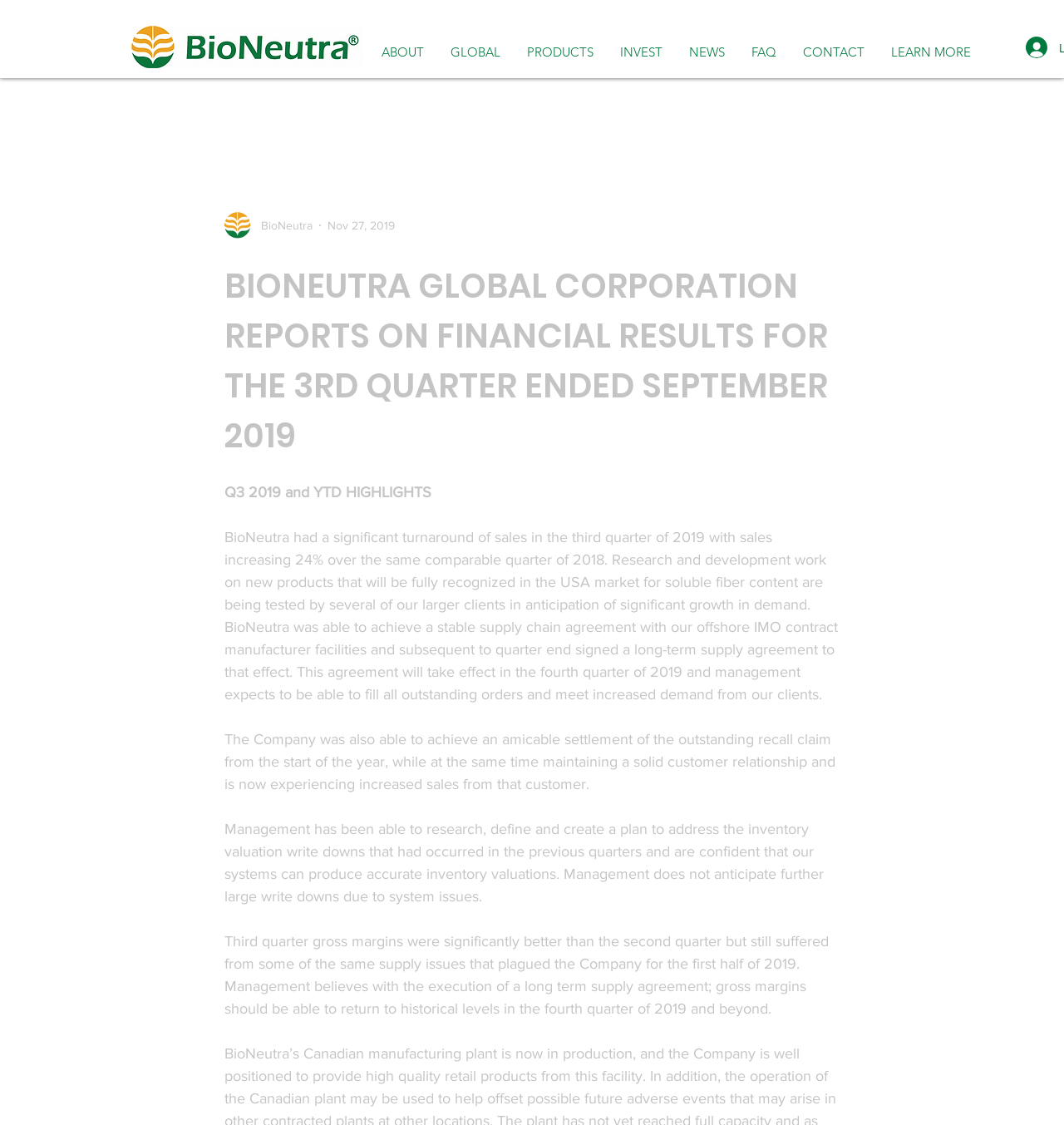Determine the title of the webpage and give its text content.

BIONEUTRA GLOBAL CORPORATION REPORTS ON FINANCIAL RESULTS FOR THE 3RD QUARTER ENDED SEPTEMBER 2019